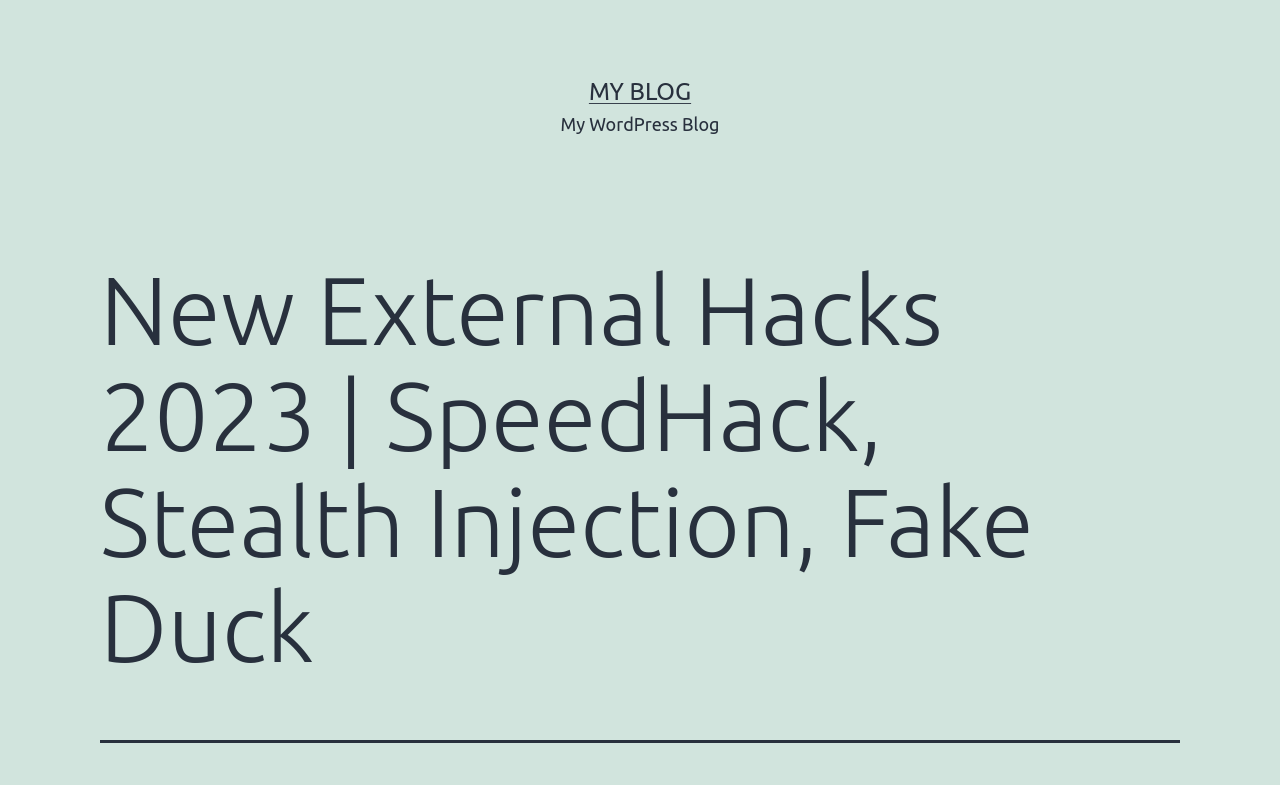Find the coordinates for the bounding box of the element with this description: "My Blog".

[0.46, 0.099, 0.54, 0.134]